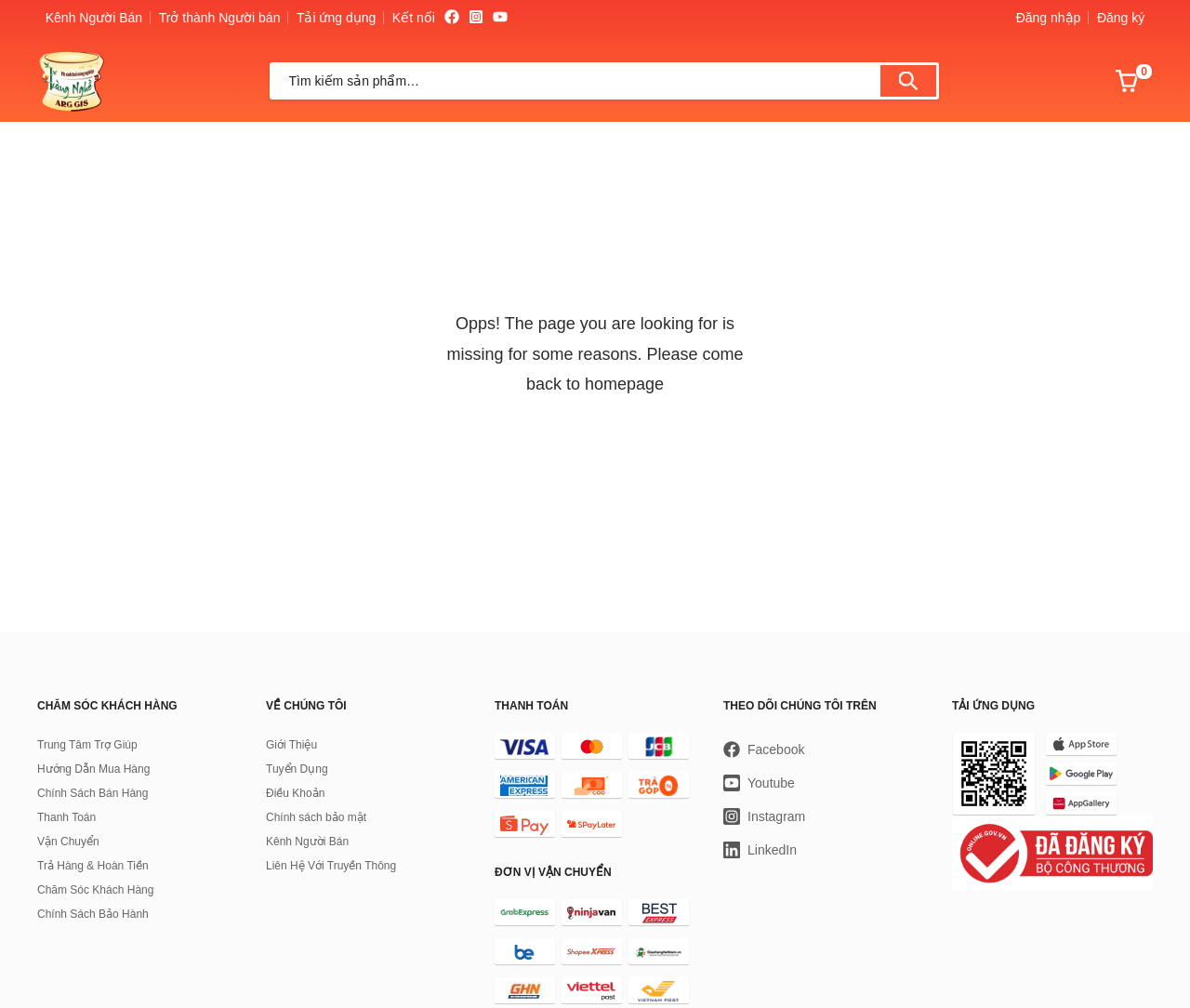Describe all significant elements and features of the webpage.

This webpage appears to be an error page, indicating that the page the user is looking for is missing. The page has a prominent message in the middle, "Opps! The page you are looking for is missing for some reasons. Please come back to homepage."

At the top of the page, there are several links, including "Kênh Người Bán", "Trở thành Người bán", and "Tải ứng dụng", which are aligned horizontally. Below these links, there is a section with a heading "Kết nối" and three social media icons with links.

On the right side of the page, there are two columns of links. The first column has links to "Đăng nhập" and "Đăng ký", while the second column has links to "Sàn thương mại điện tử Việt Nam" and a search bar.

Below the error message, there are three sections with headings "CHĂM SÓC KHÁCH HÀNG", "VỀ CHÚNG TÔI", and "THANH TOÁN". Each section has several links to related topics, such as customer support, about us, and payment methods.

Further down the page, there are several figures with links, which appear to be related to payment and shipping options. Finally, there is a section with a heading "THEO DÕI CHÚNG TÔI TRÊN" and a link to Facebook, along with a Facebook icon.